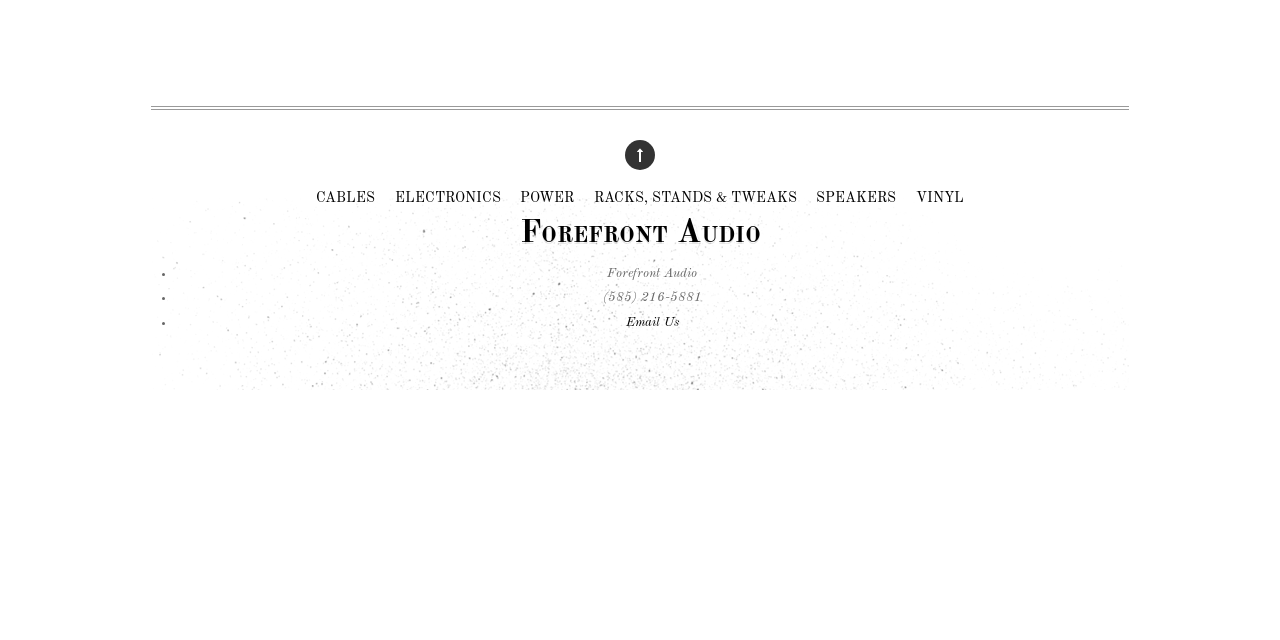Extract the bounding box coordinates for the UI element described by the text: "Forefront Audio". The coordinates should be in the form of [left, top, right, bottom] with values between 0 and 1.

[0.406, 0.34, 0.594, 0.39]